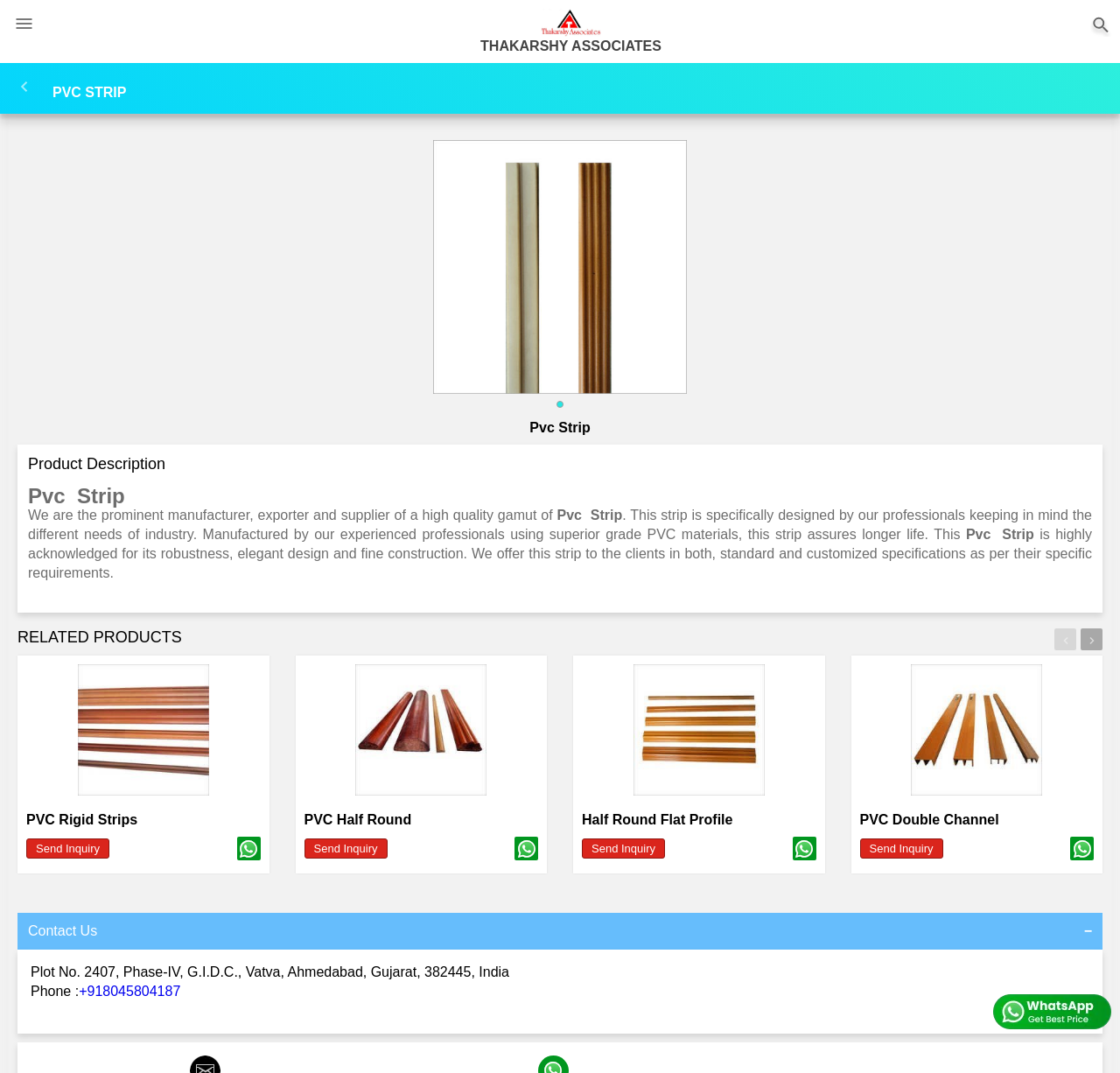Based on the element description PVC Rigid Strips, identify the bounding box of the UI element in the given webpage screenshot. The coordinates should be in the format (top-left x, top-left y, bottom-right x, bottom-right y) and must be between 0 and 1.

[0.023, 0.757, 0.123, 0.771]